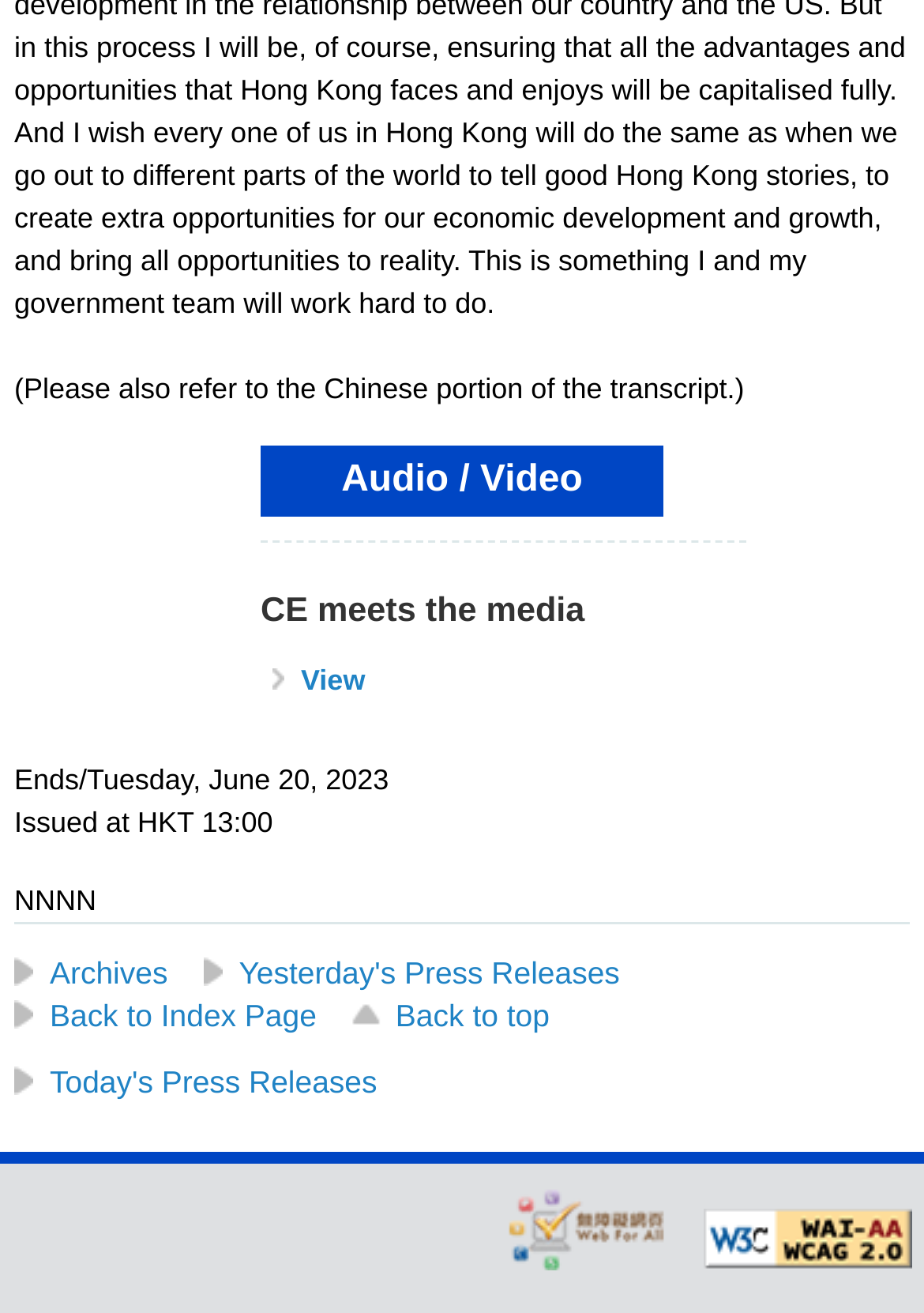When was the press release issued?
Please provide a comprehensive answer based on the details in the screenshot.

The static text 'Issued at HKT 13:00' provides the time when the press release was issued.